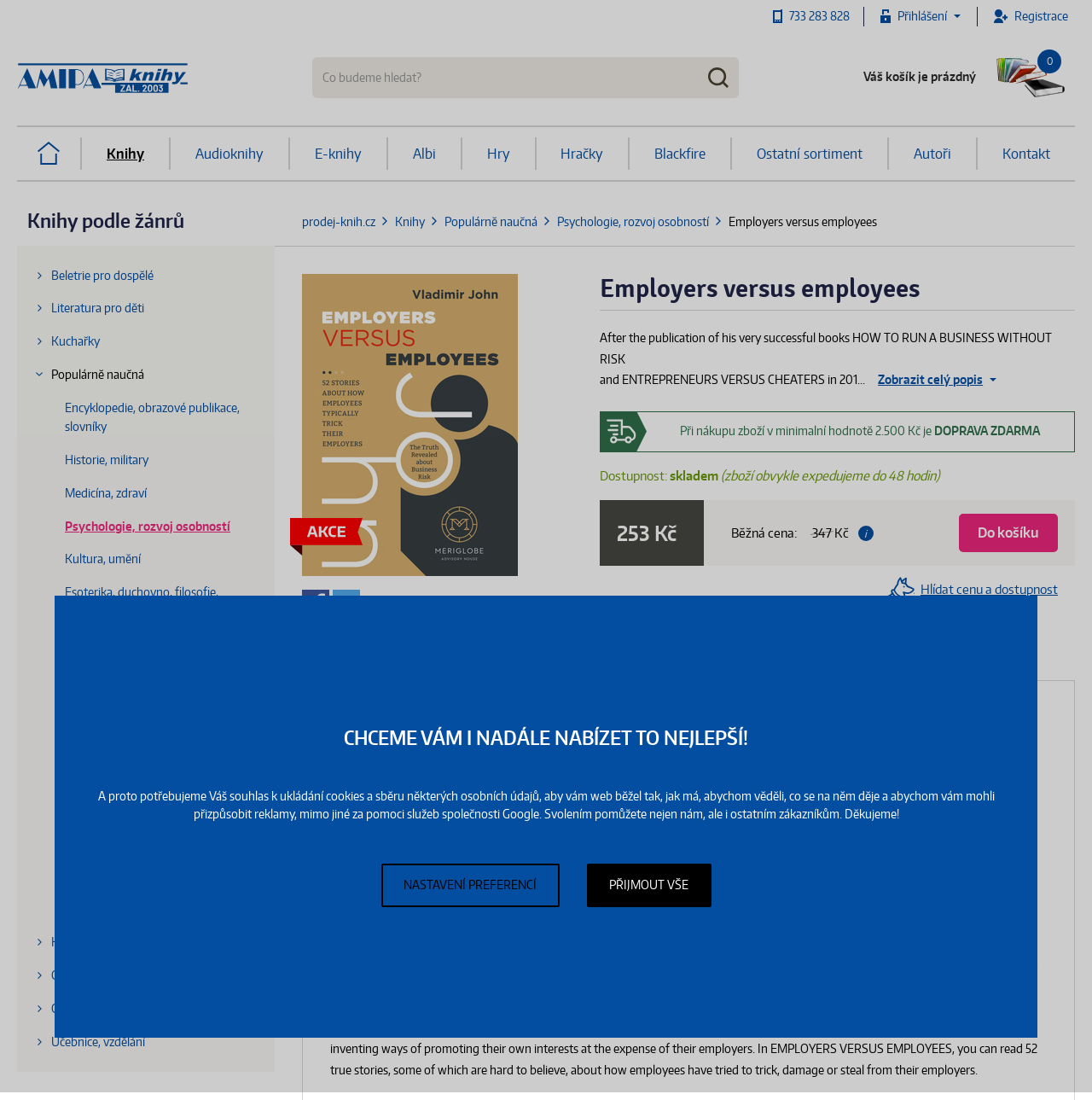What is the principal heading displayed on the webpage?

Employers versus employees